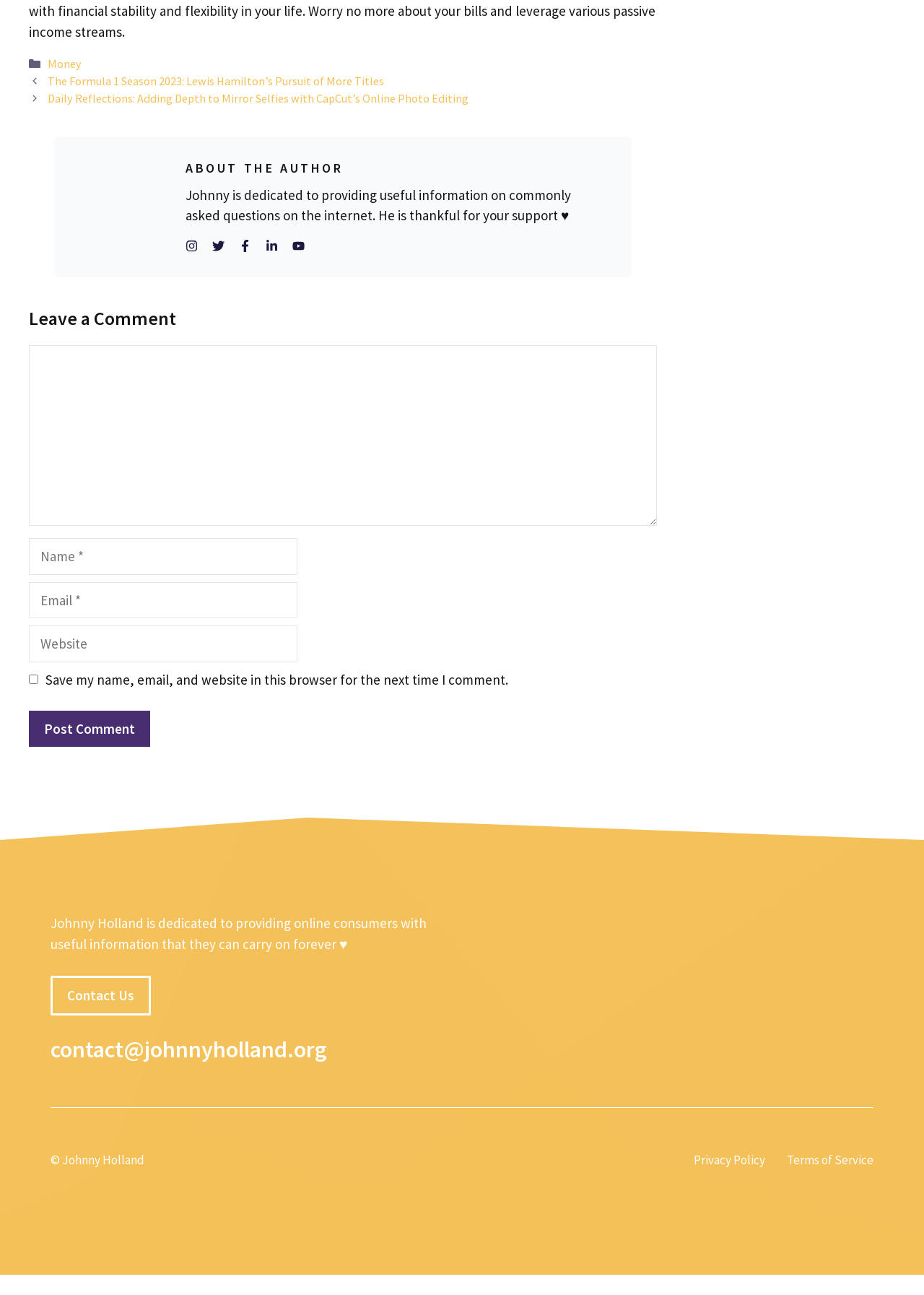Refer to the screenshot and give an in-depth answer to this question: What is the copyright information?

The copyright information is located at the bottom of the webpage and reads '© Johnny Holland', indicating that the website's content is owned by Johnny Holland.